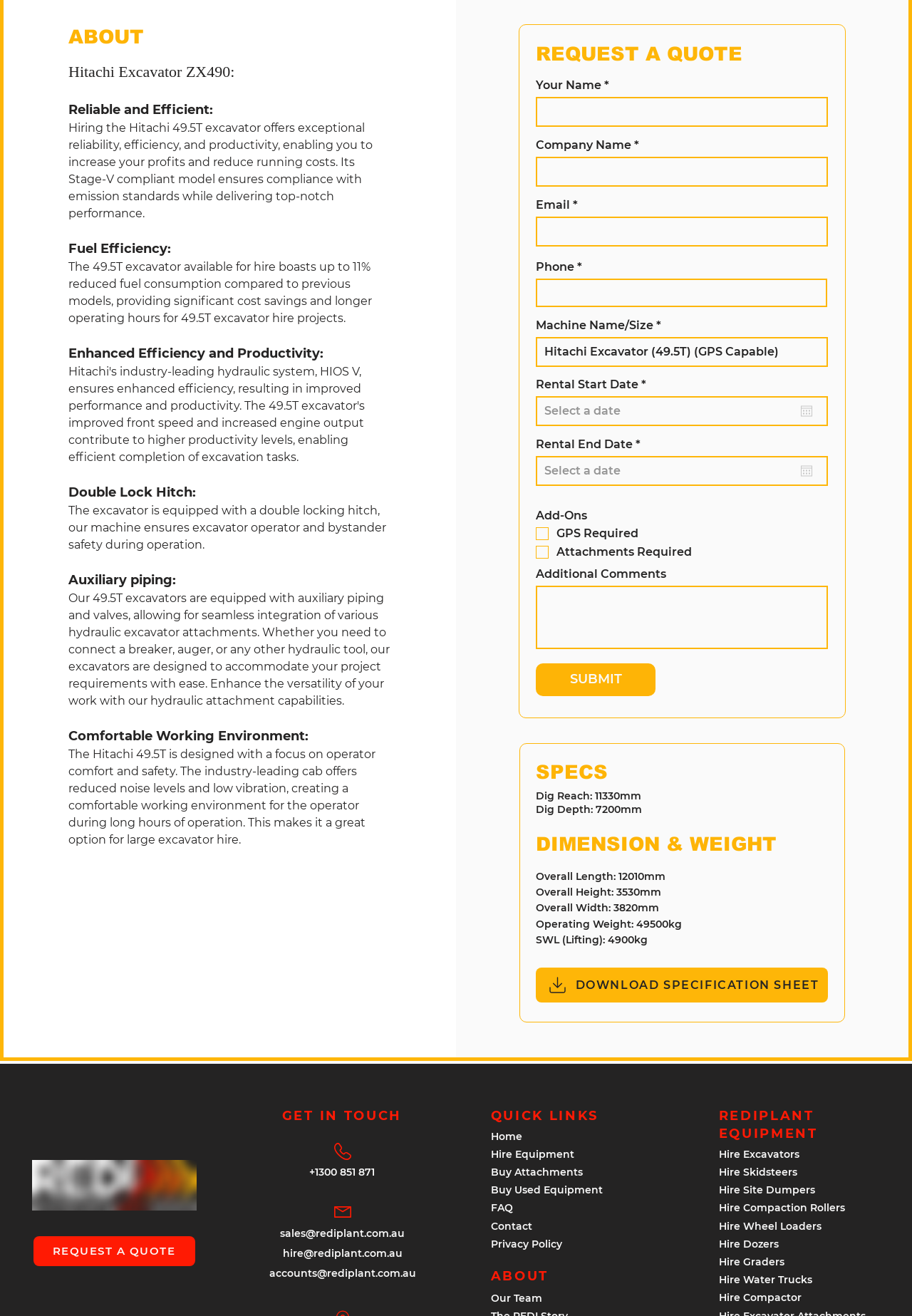Please indicate the bounding box coordinates of the element's region to be clicked to achieve the instruction: "Enter your name". Provide the coordinates as four float numbers between 0 and 1, i.e., [left, top, right, bottom].

[0.588, 0.074, 0.908, 0.096]